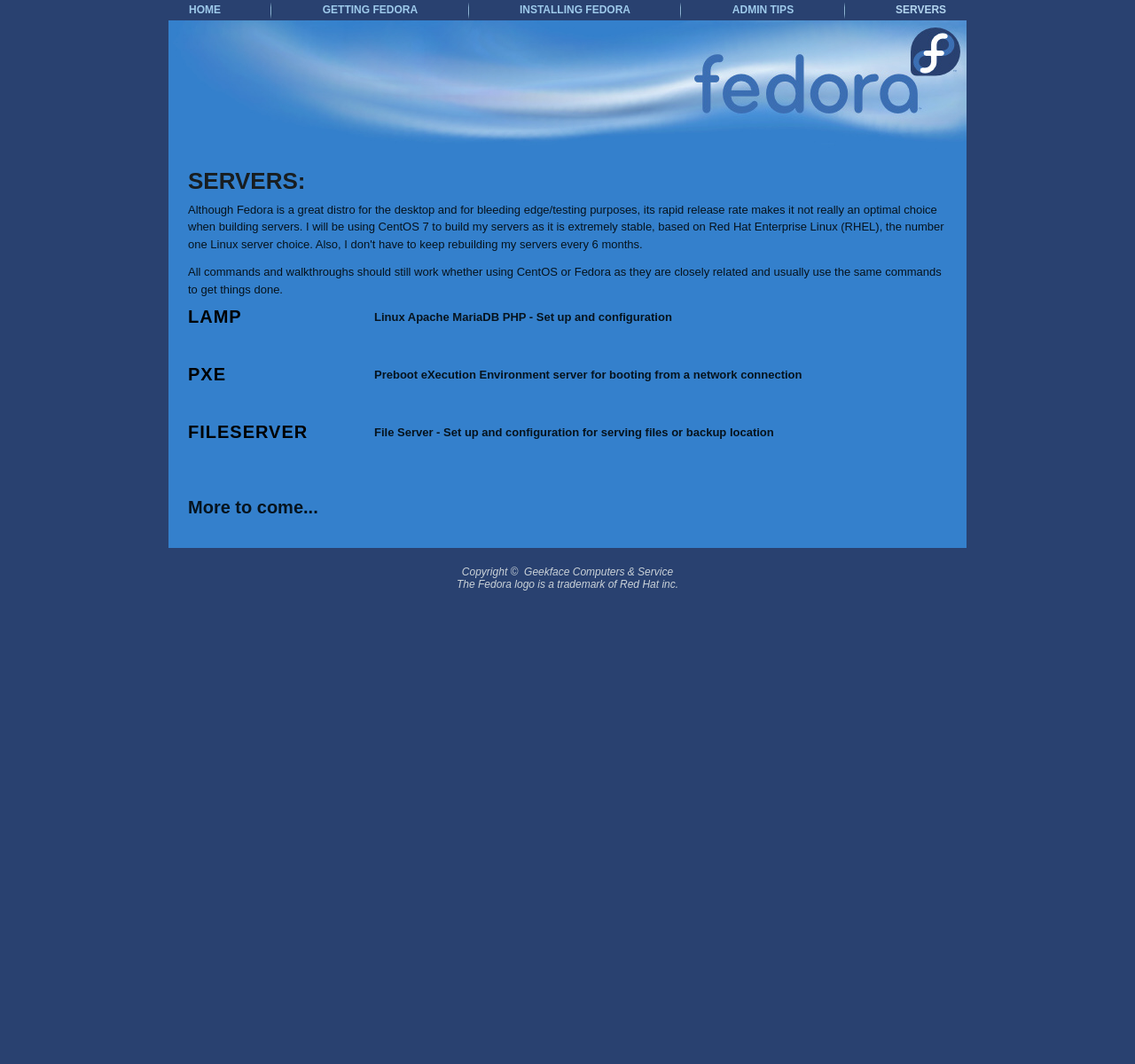Please identify the bounding box coordinates of the region to click in order to complete the task: "learn about getting fedora". The coordinates must be four float numbers between 0 and 1, specified as [left, top, right, bottom].

[0.267, 0.0, 0.385, 0.019]